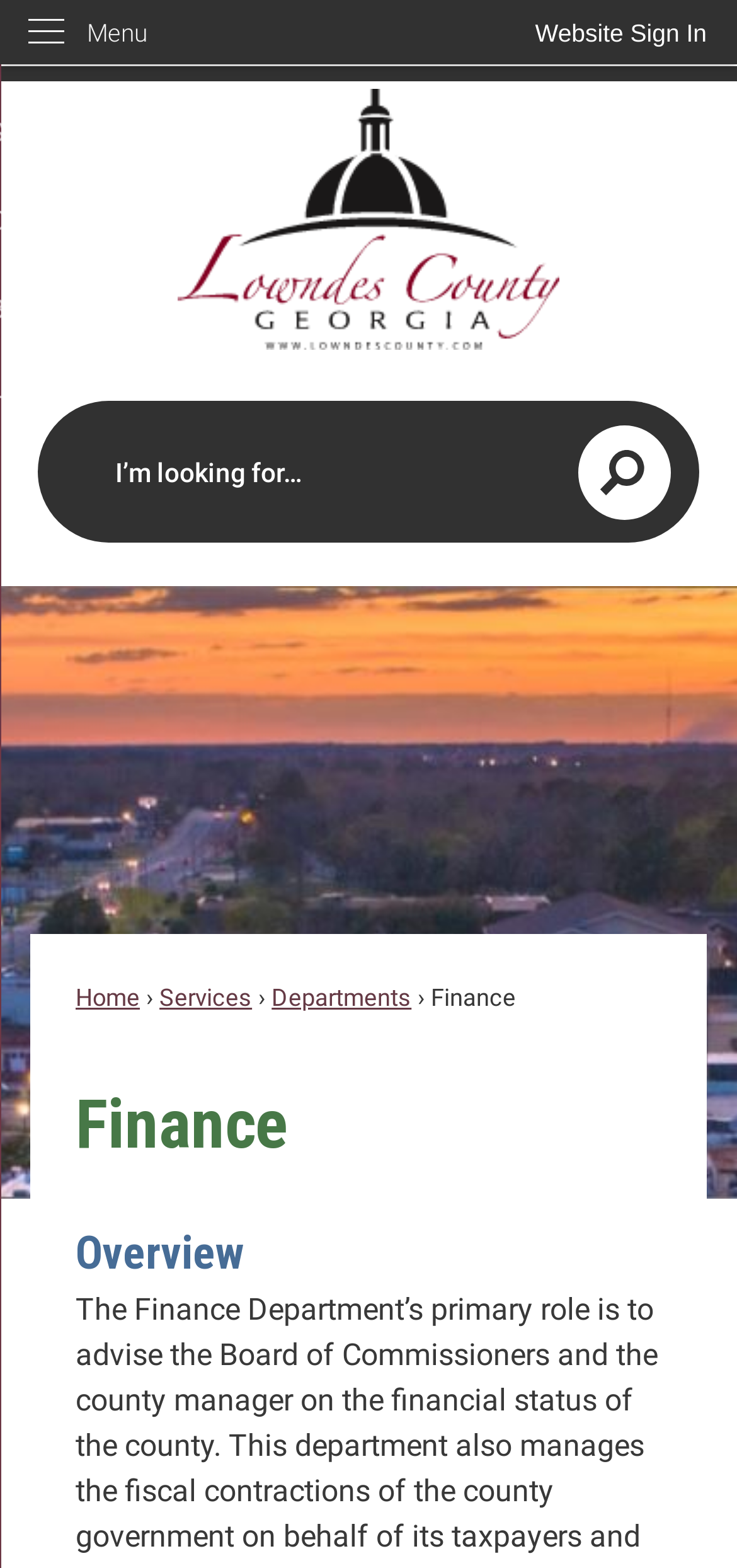Please identify the bounding box coordinates of the area I need to click to accomplish the following instruction: "Search for something".

[0.051, 0.256, 0.949, 0.346]